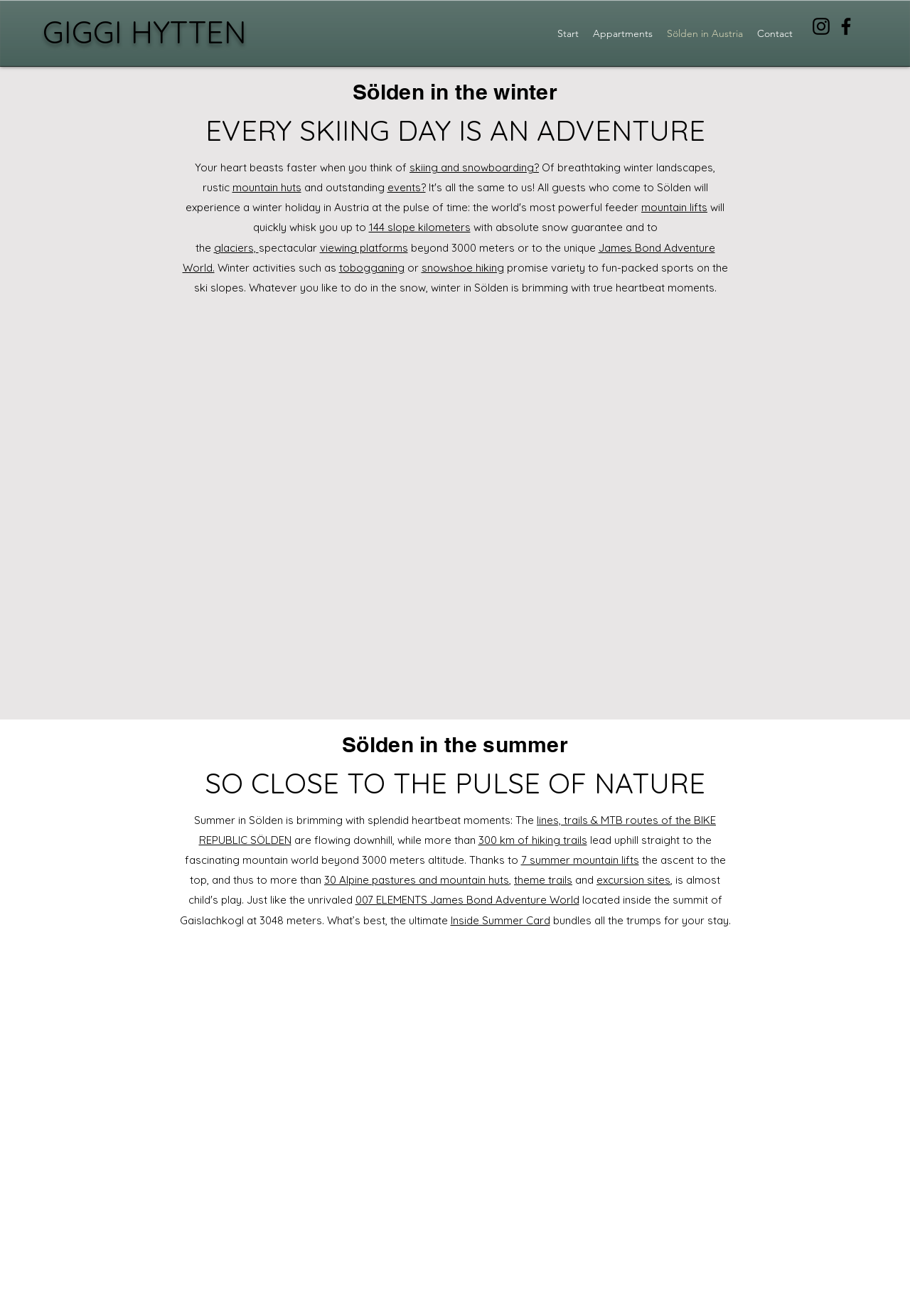Describe every aspect of the webpage in a detailed manner.

The webpage is about Sölden in Austria, specifically highlighting the experiences and activities available in both winter and summer. 

At the top, there is a navigation menu with links to "GIGGI HYTTEN", "Start", "Appartments", "Sölden in Austria", and "Contact". Below this, there are social media links to Instagram and Facebook, represented by their respective icons.

The main content is divided into two sections: winter and summer. The winter section starts with a heading "Sölden in the winter" and a subheading "EVERY SKIING DAY IS AN ADVENTURE". The text describes the excitement of skiing and snowboarding, mentioning breathtaking winter landscapes, rustic mountain huts, and outstanding events. There are links to "skiing and snowboarding", "mountain huts", "events", "mountain lifts", "144 slope kilometers", "glaciers", "viewing platforms", and "James Bond Adventure World". 

The summer section starts with a heading "Sölden in the summer" and a subheading "SO CLOSE TO THE PULSE OF NATURE". The text describes the summer activities, mentioning the BIKE REPUBLIC SÖLDEN, hiking trails, summer mountain lifts, Alpine pastures, mountain huts, theme trails, and excursion sites. There are links to "lines, trails & MTB routes of the BIKE REPUBLIC SÖLDEN", "300 km of hiking trails", "7 summer mountain lifts", "30 Alpine pastures and mountain huts", "theme trails", "excursion sites", "007 ELEMENTS James Bond Adventure World", and "Inside Summer Card".

Throughout the webpage, there are several images, including the Instagram and Facebook icons, but their content is not specified. There is also an iframe, but its content is not described.